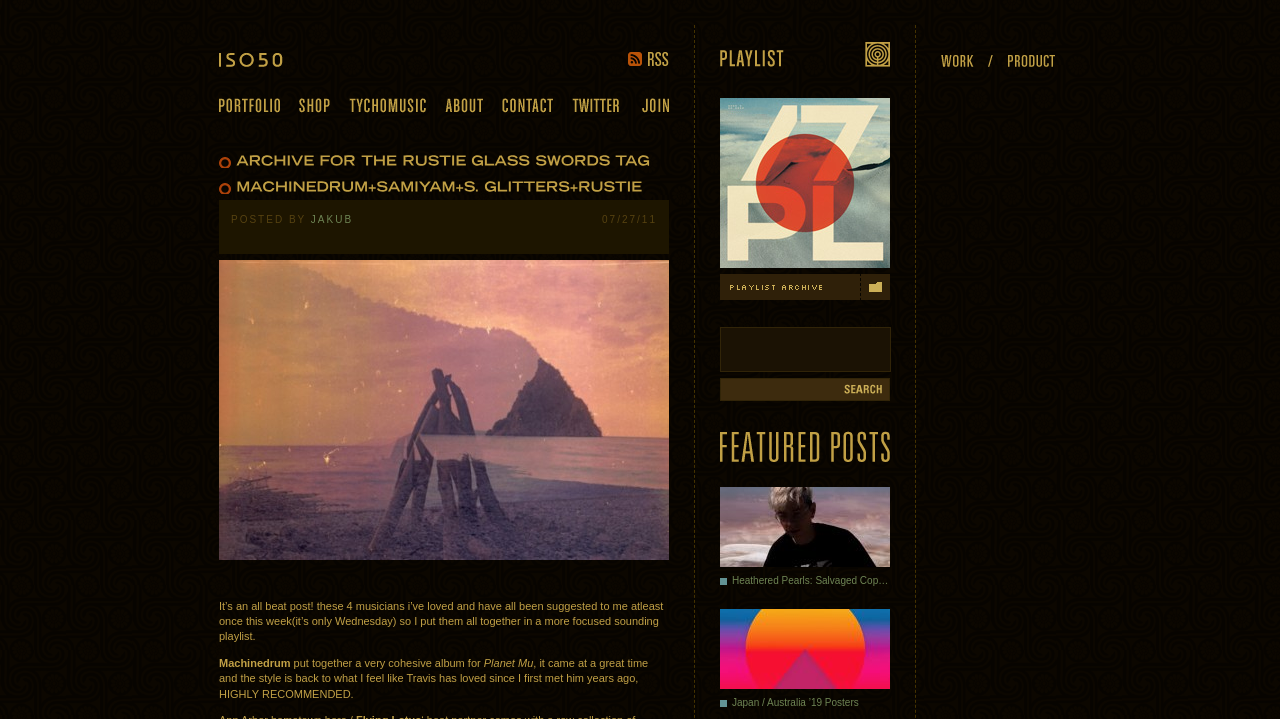What is the name of the musician mentioned in the blog post?
By examining the image, provide a one-word or phrase answer.

Machinedrum